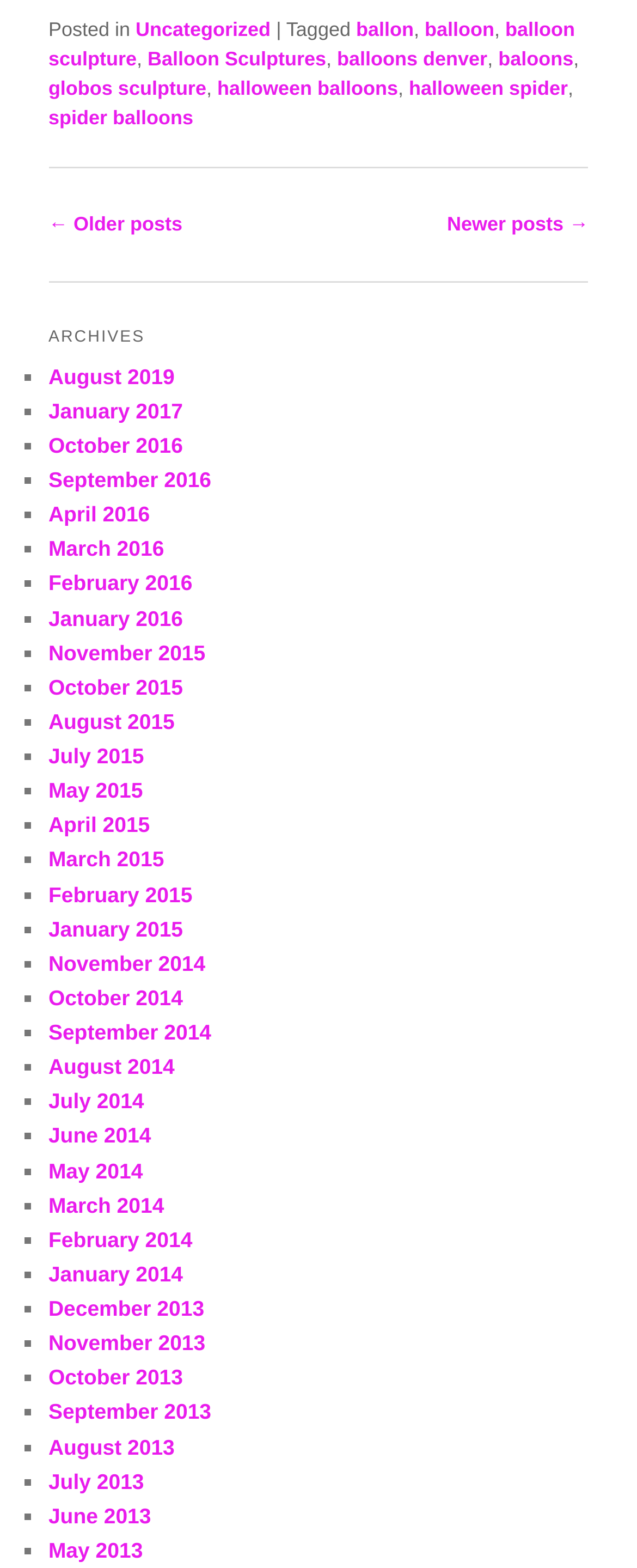Please identify the bounding box coordinates of the area I need to click to accomplish the following instruction: "View 'August 2019' archives".

[0.076, 0.232, 0.274, 0.248]